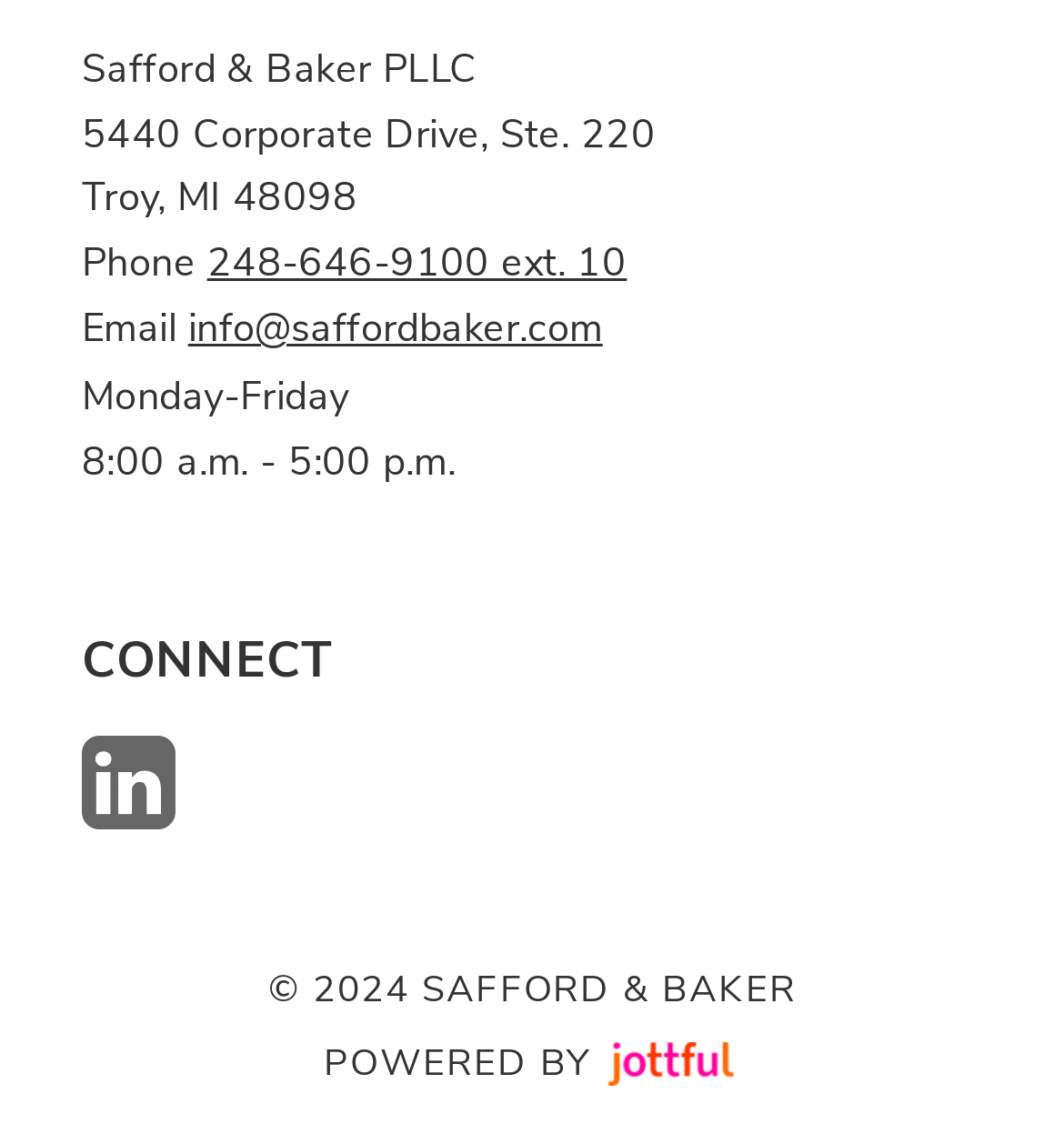What is the name of the company that powers the website?
Answer the question with a single word or phrase derived from the image.

Jottful